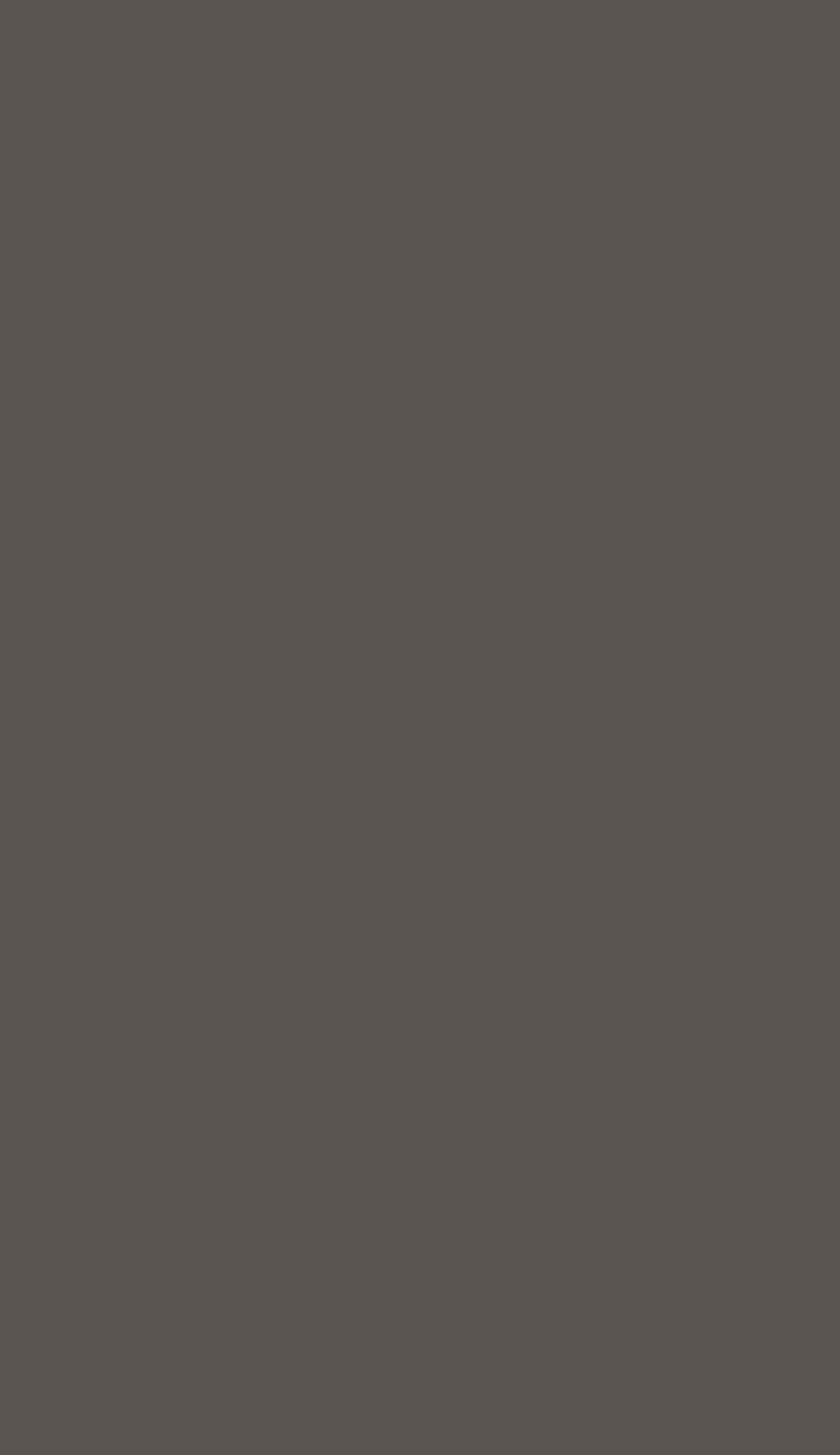Give a concise answer using only one word or phrase for this question:
How many links are present on the webpage?

6